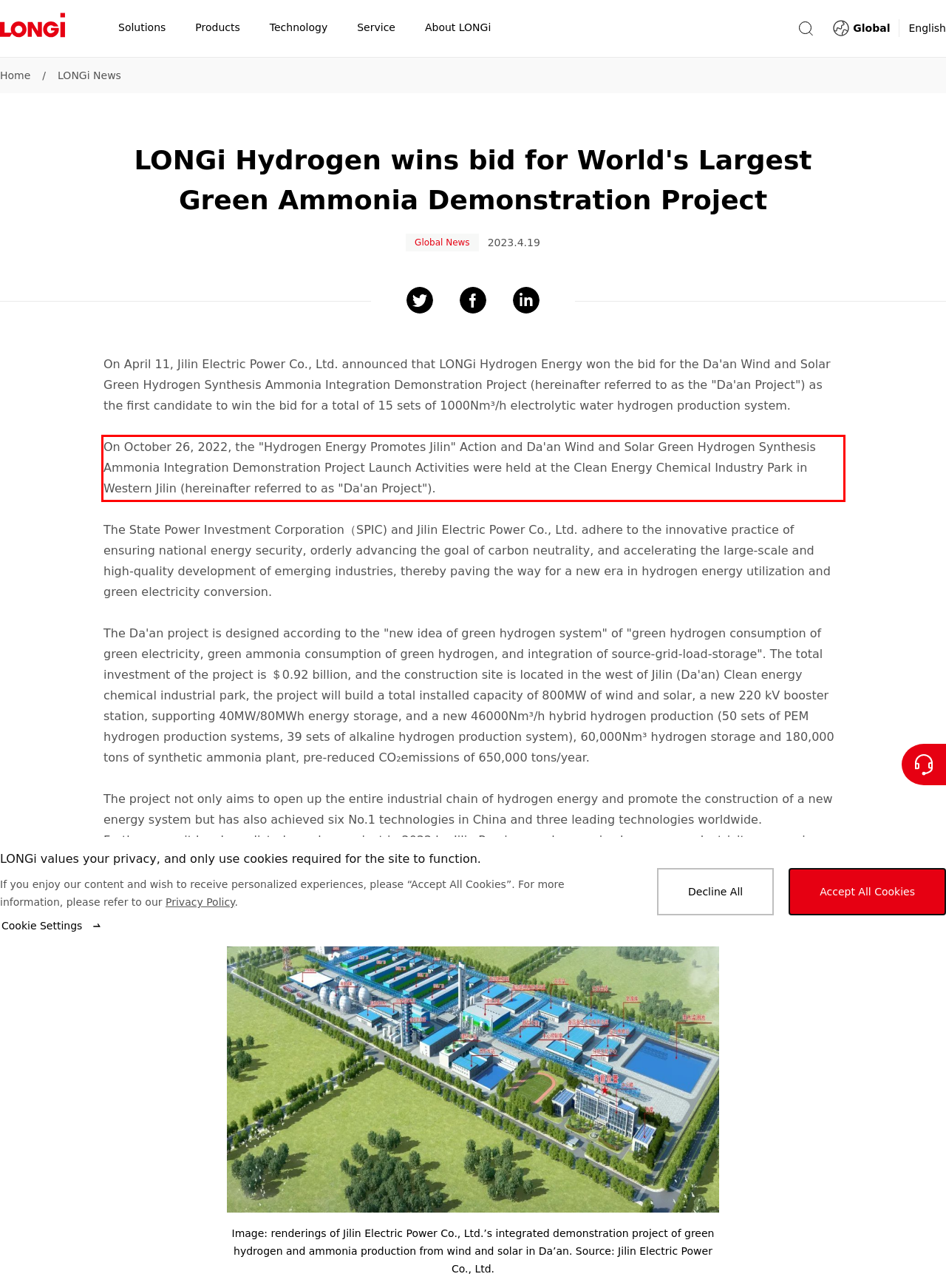Please perform OCR on the text within the red rectangle in the webpage screenshot and return the text content.

On October 26, 2022, the "Hydrogen Energy Promotes Jilin" Action and Da'an Wind and Solar Green Hydrogen Synthesis Ammonia Integration Demonstration Project Launch Activities were held at the Clean Energy Chemical Industry Park in Western Jilin (hereinafter referred to as "Da'an Project").